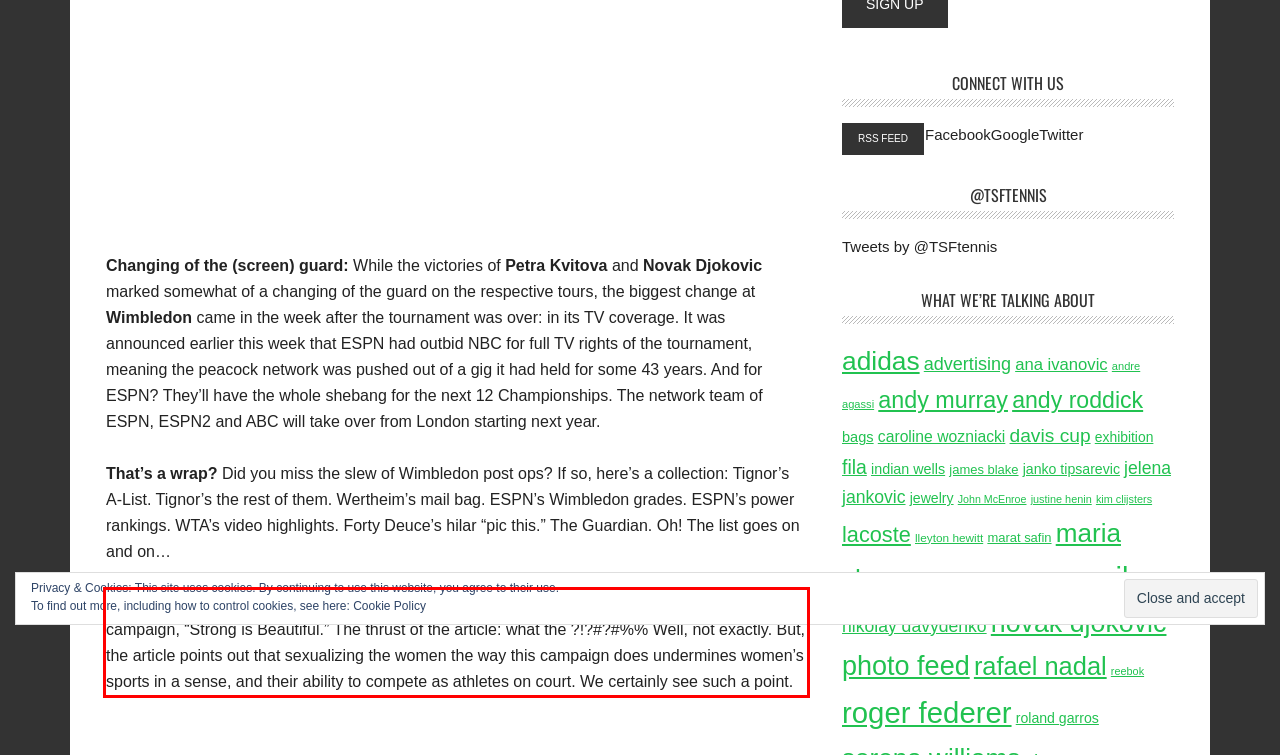You are provided with a webpage screenshot that includes a red rectangle bounding box. Extract the text content from within the bounding box using OCR.

Too sexy for ya? Time ran an interesting piece from its business section on the WTA‘s ad campaign, “Strong is Beautiful.” The thrust of the article: what the ?!?#?#%% Well, not exactly. But, the article points out that sexualizing the women the way this campaign does undermines women’s sports in a sense, and their ability to compete as athletes on court. We certainly see such a point.